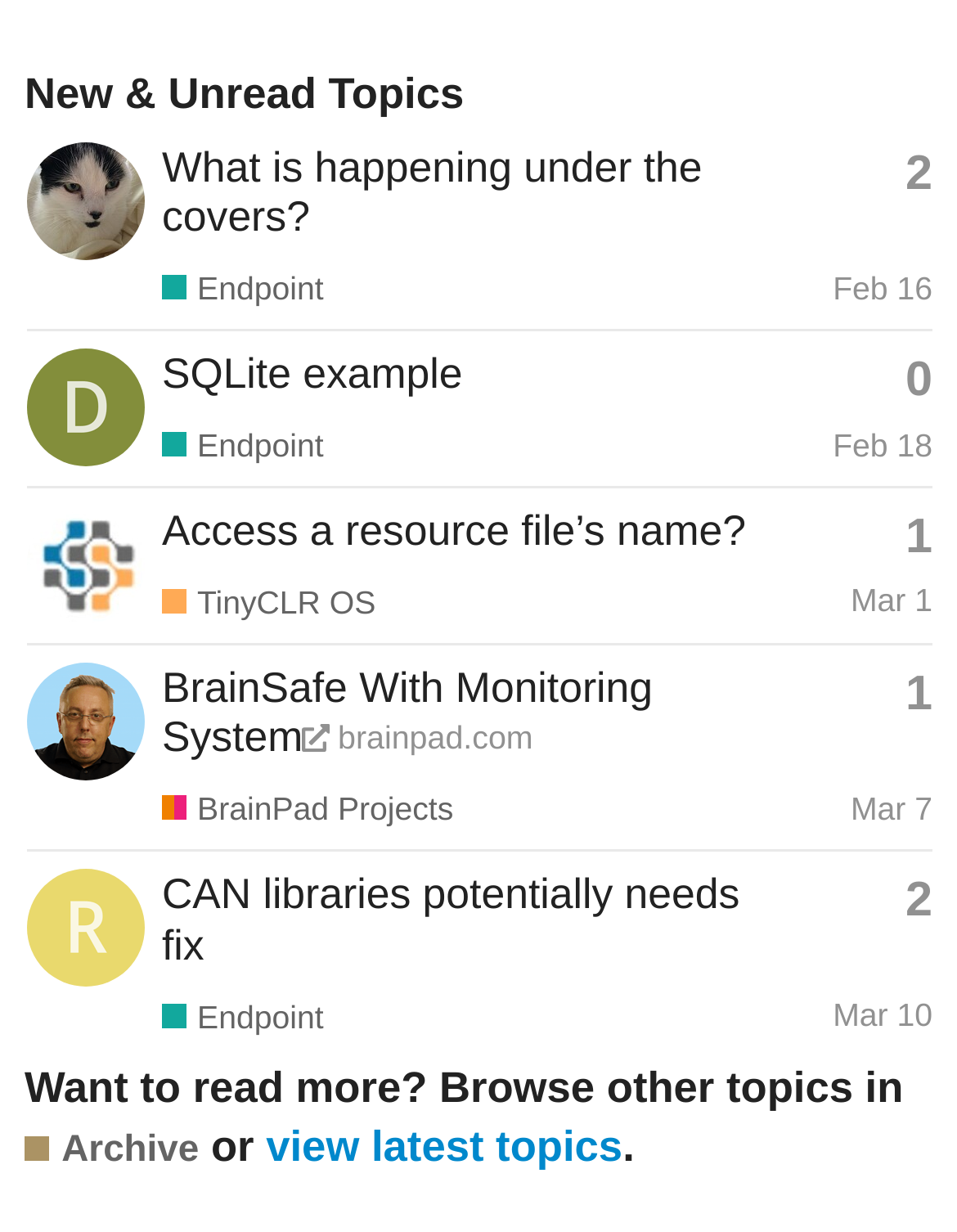Determine the bounding box coordinates of the region to click in order to accomplish the following instruction: "Read topic 'BrainSafe With Monitoring System'". Provide the coordinates as four float numbers between 0 and 1, specifically [left, top, right, bottom].

[0.169, 0.537, 0.682, 0.618]